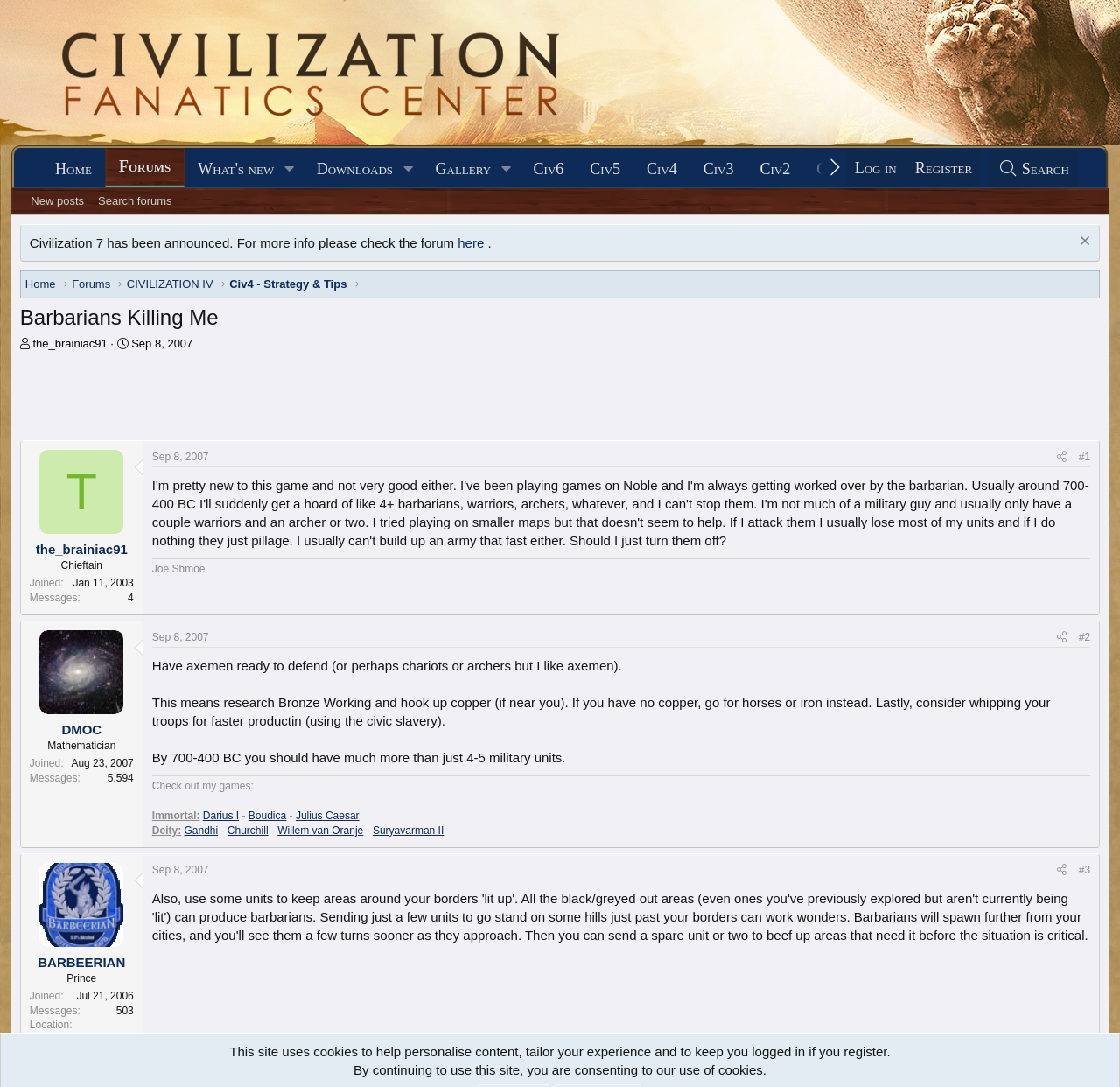Bounding box coordinates are specified in the format (top-left x, top-left y, bottom-right x, bottom-right y). All values are floating point numbers bounded between 0 and 1. Please provide the bounding box coordinate of the region this sentence describes: video

None